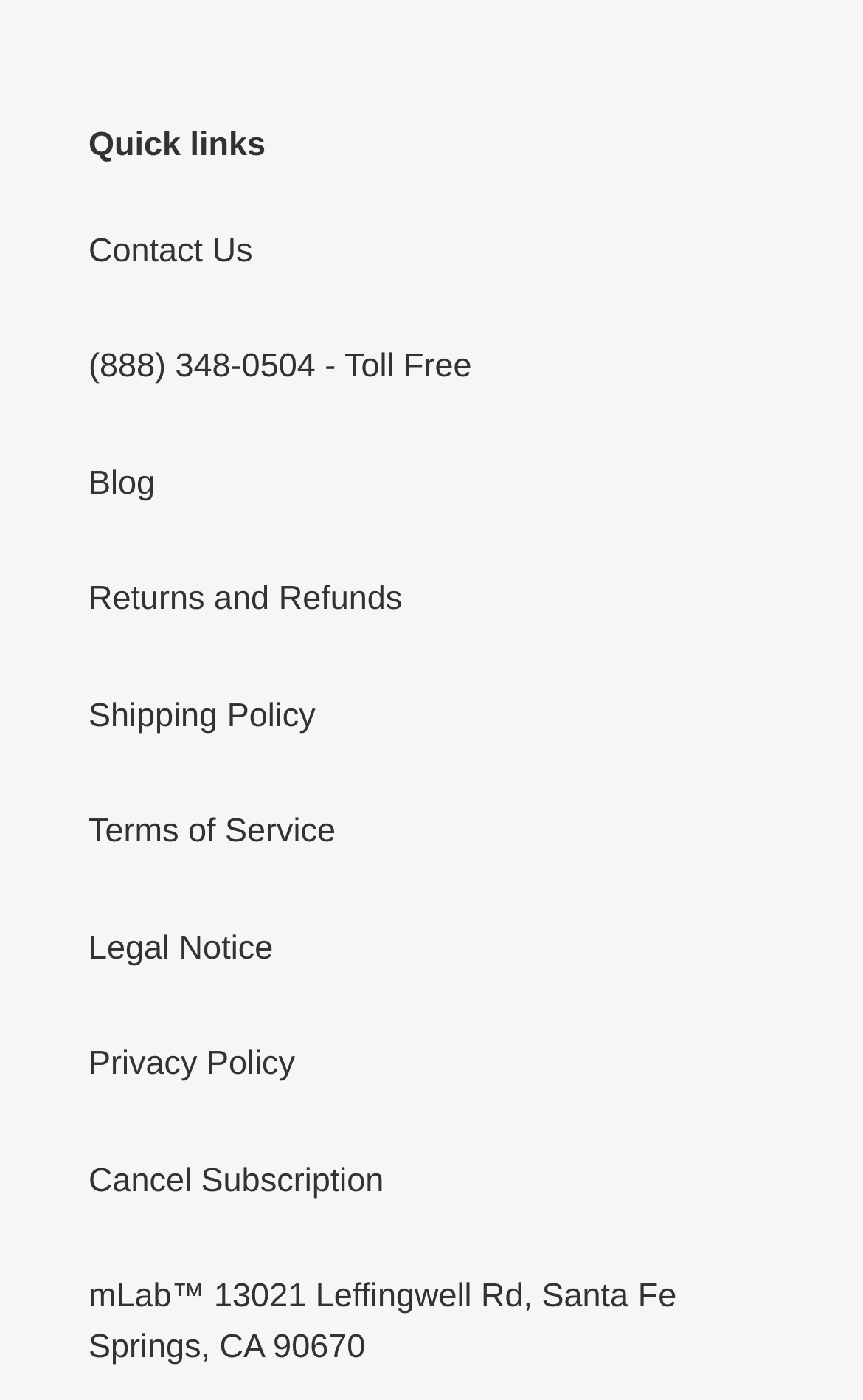Please determine the bounding box coordinates of the section I need to click to accomplish this instruction: "Contact us".

[0.103, 0.166, 0.293, 0.193]